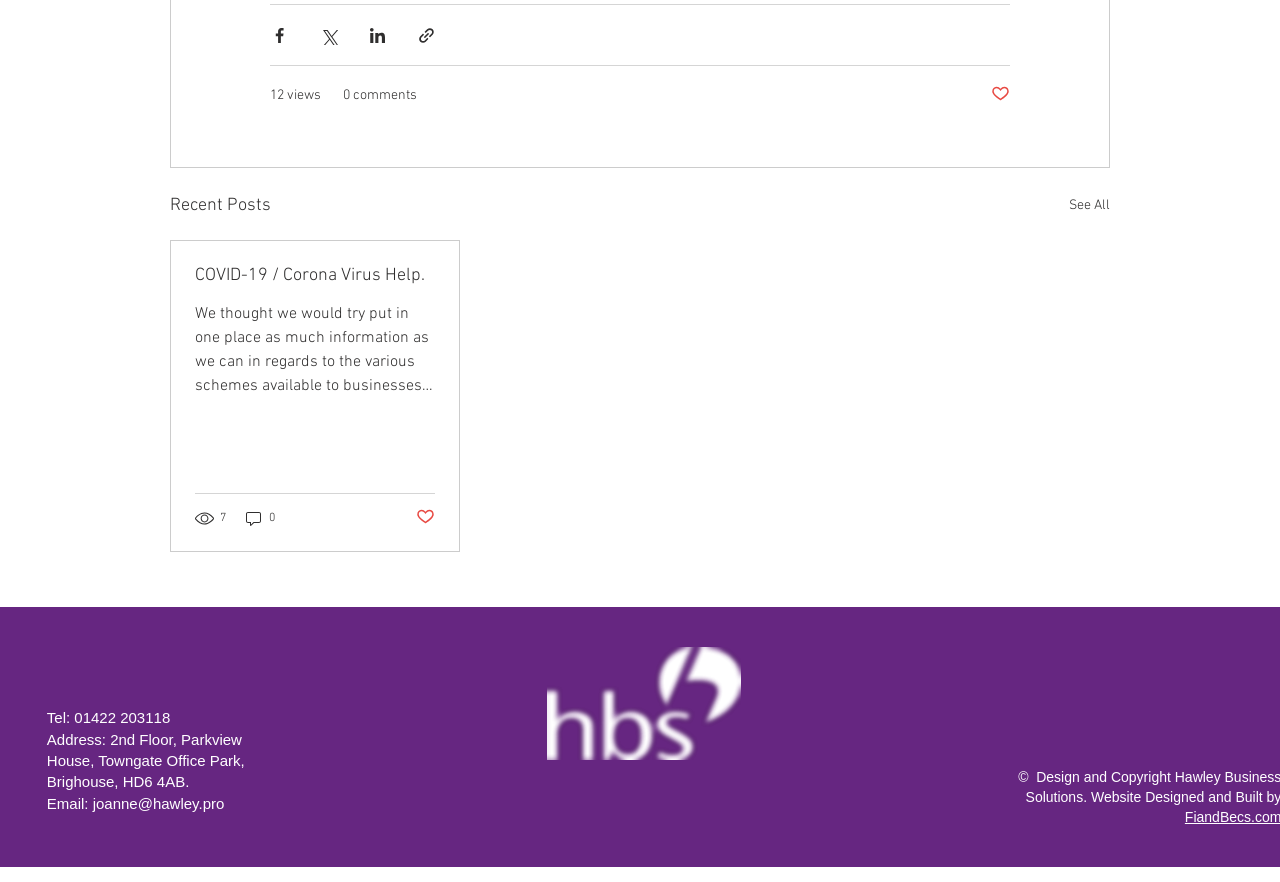What is the purpose of the buttons at the top?
Using the image as a reference, answer the question with a short word or phrase.

Share posts